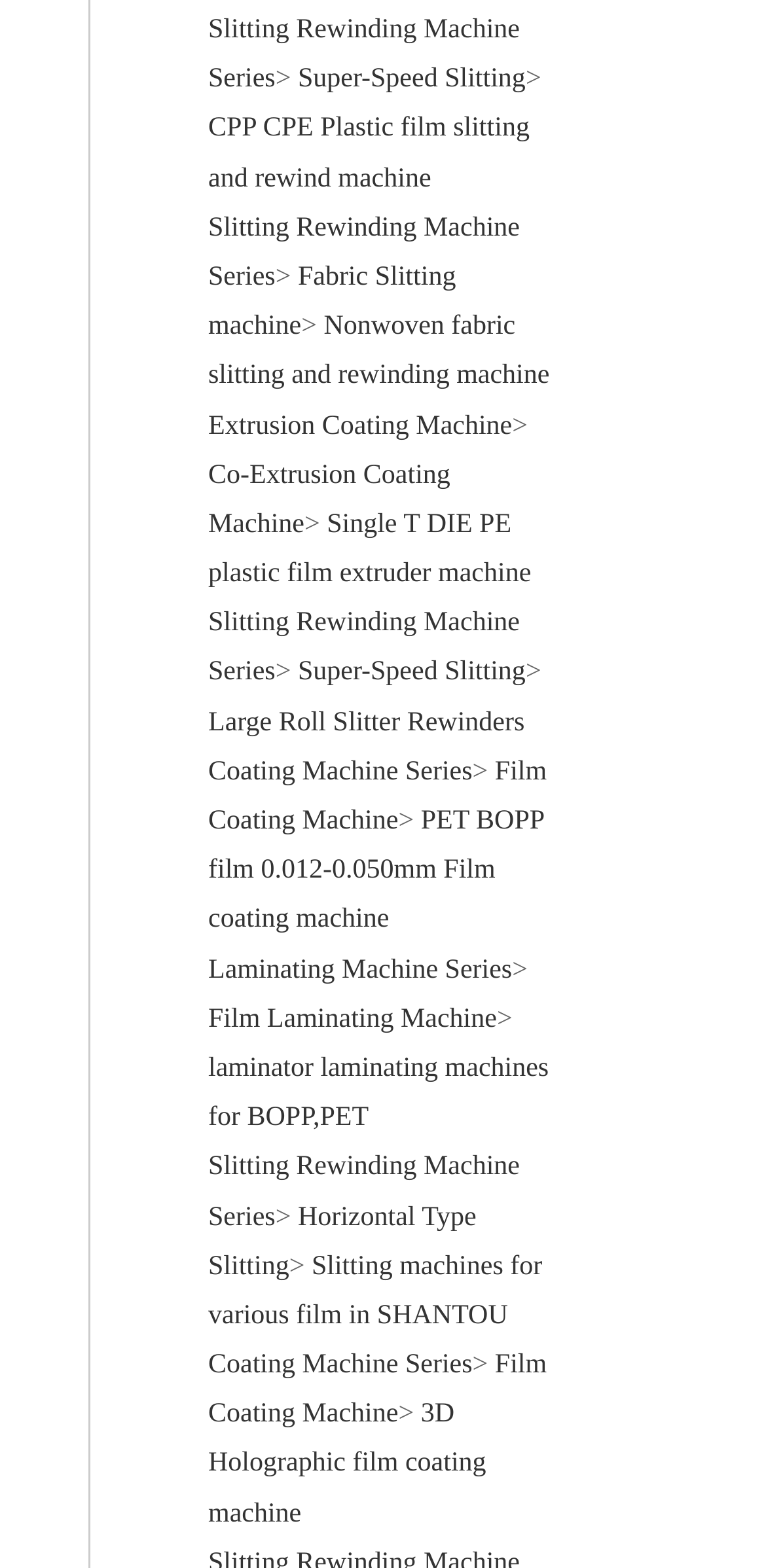Please specify the bounding box coordinates in the format (top-left x, top-left y, bottom-right x, bottom-right y), with all values as floating point numbers between 0 and 1. Identify the bounding box of the UI element described by: laminator laminating machines for BOPP,PET

[0.272, 0.672, 0.716, 0.723]